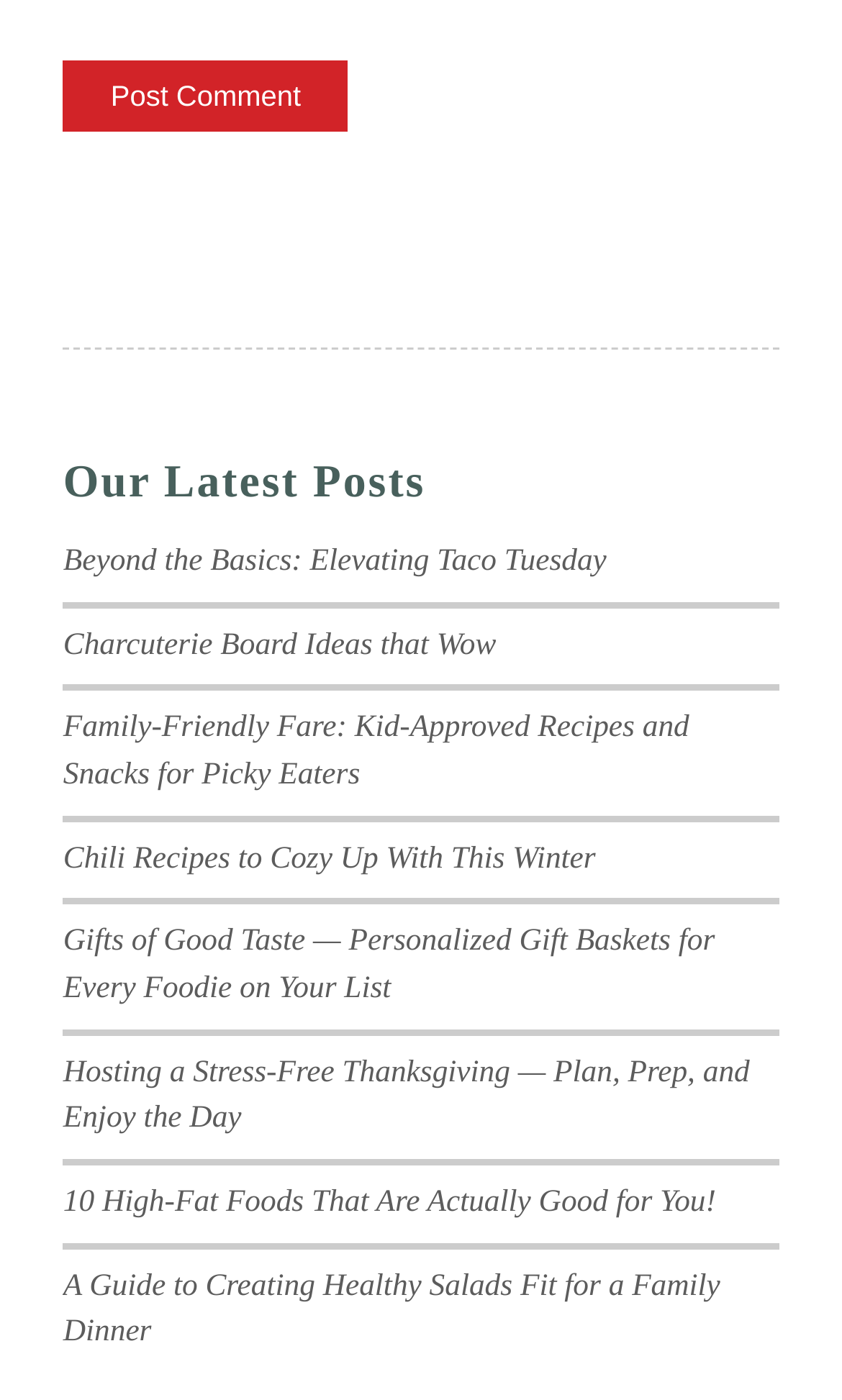Respond with a single word or phrase:
How many post links are available?

9